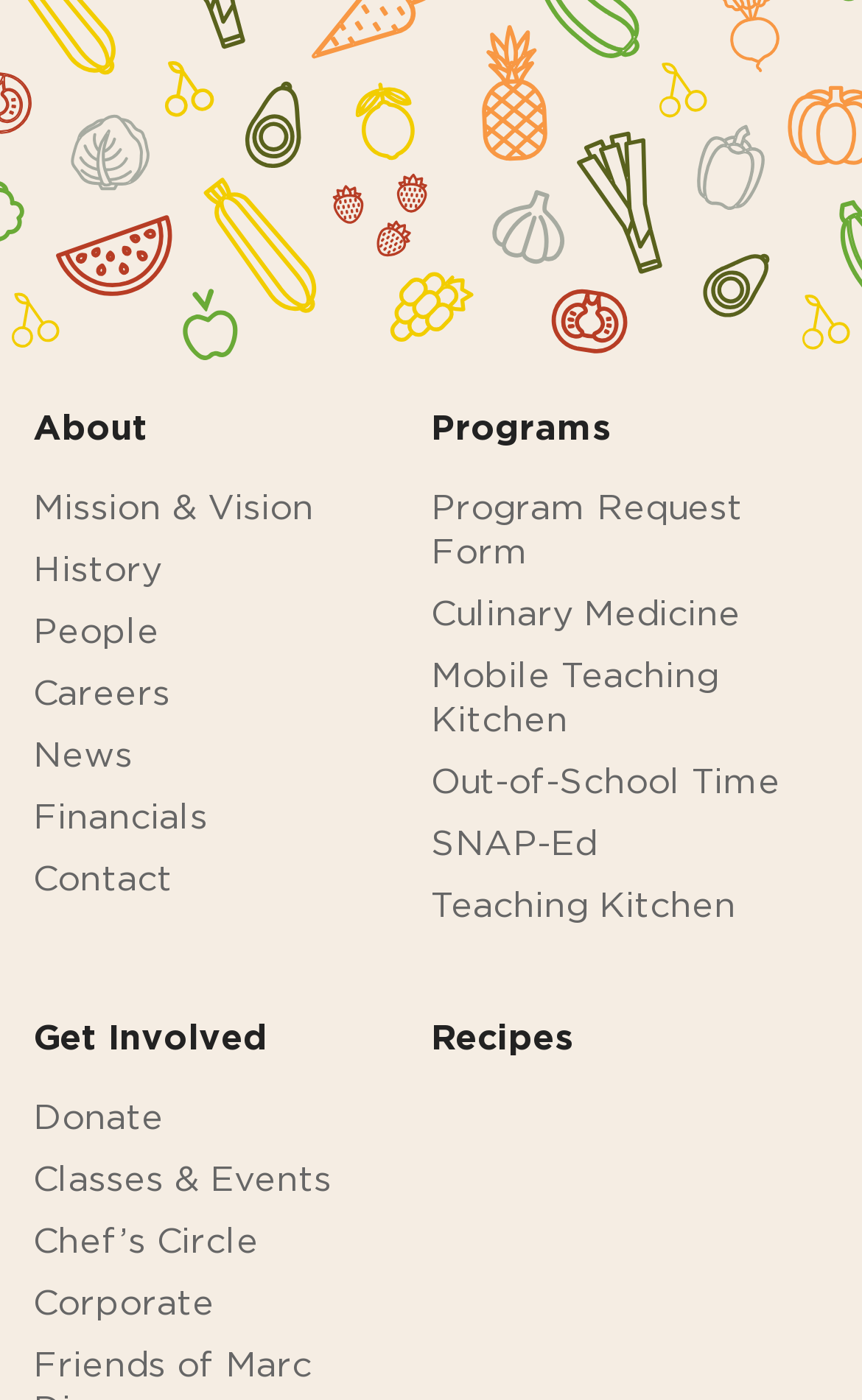Provide the bounding box coordinates of the UI element this sentence describes: "People".

[0.038, 0.438, 0.185, 0.463]